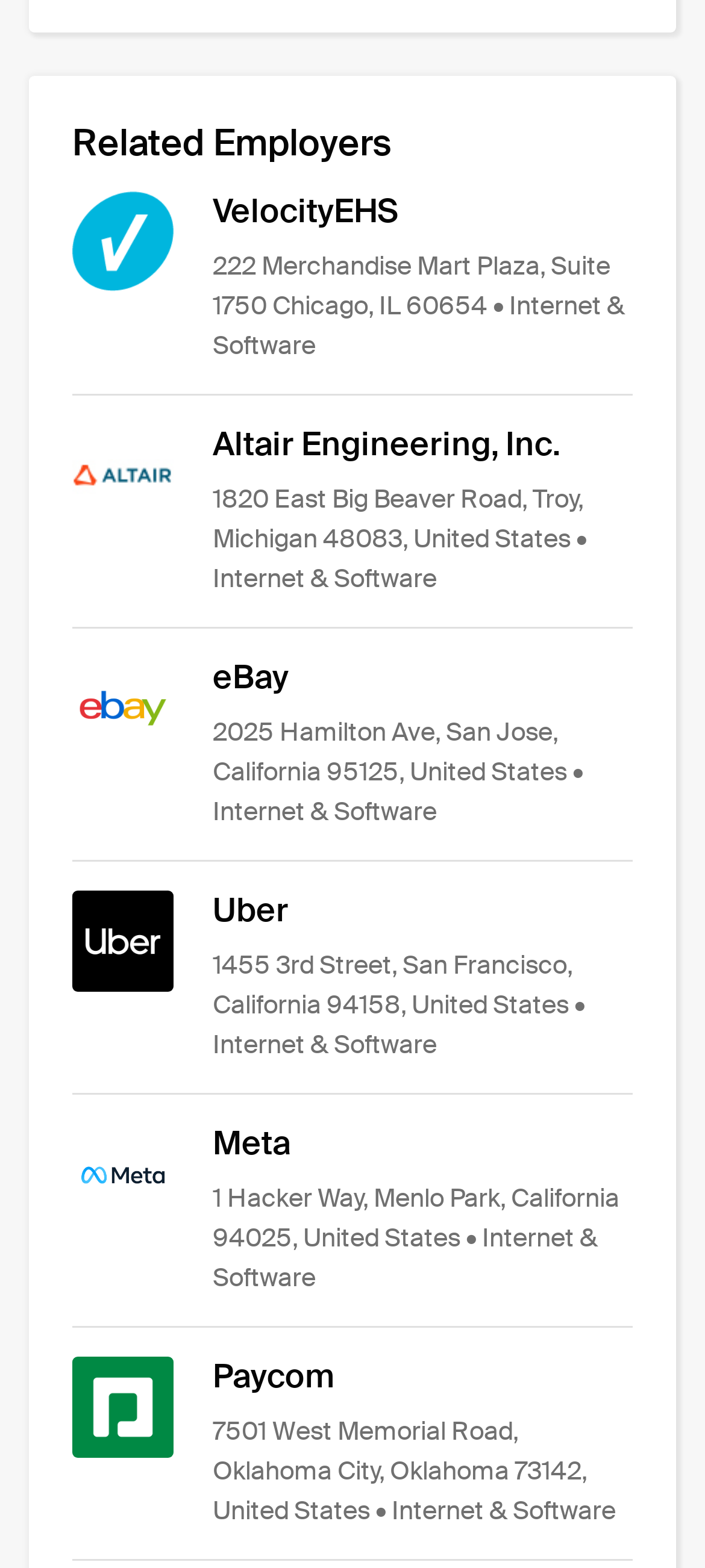Provide a short answer to the following question with just one word or phrase: What is the last employer listed?

Paycom